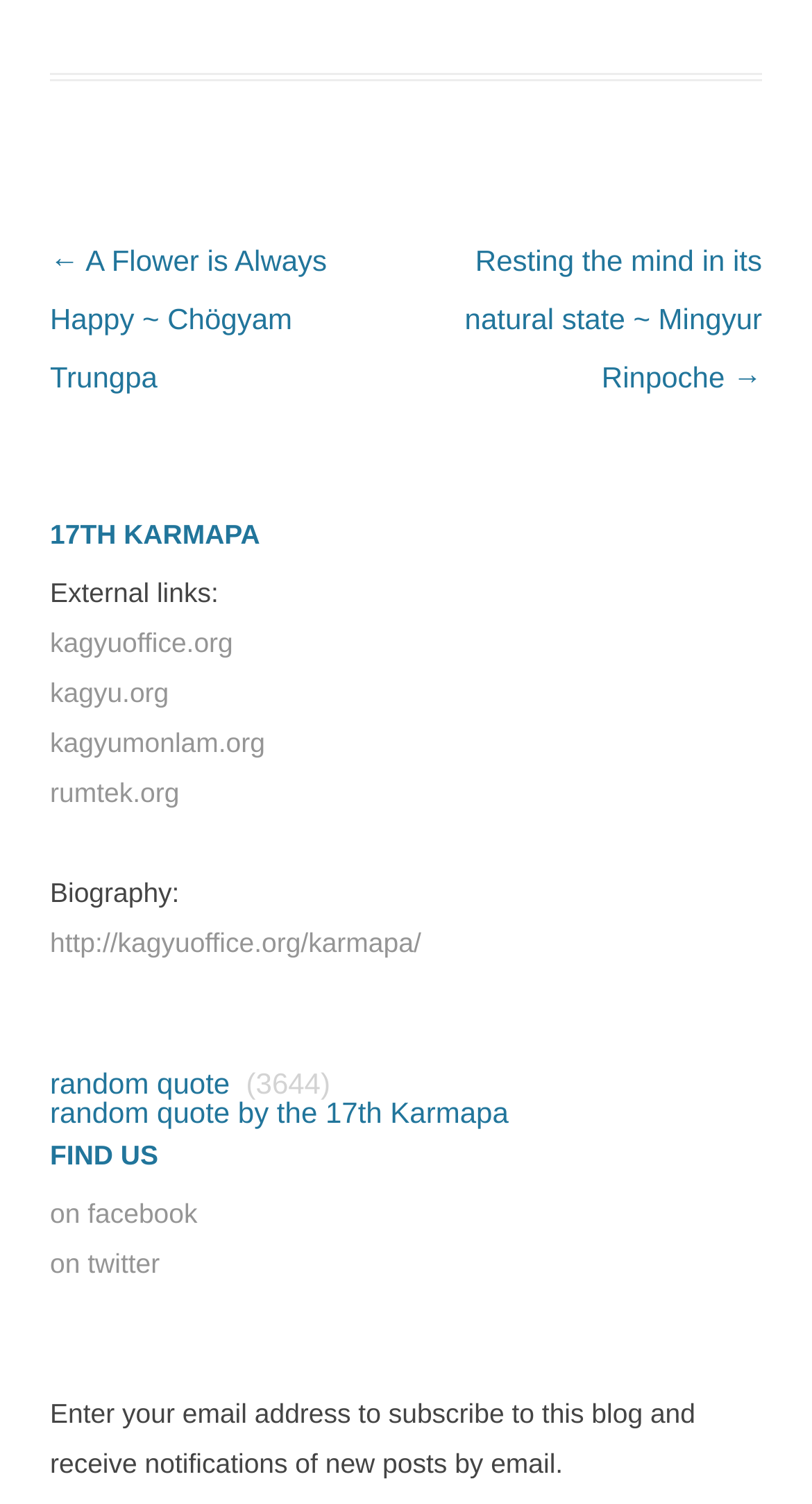Specify the bounding box coordinates of the area that needs to be clicked to achieve the following instruction: "go to previous post".

[0.062, 0.162, 0.403, 0.262]